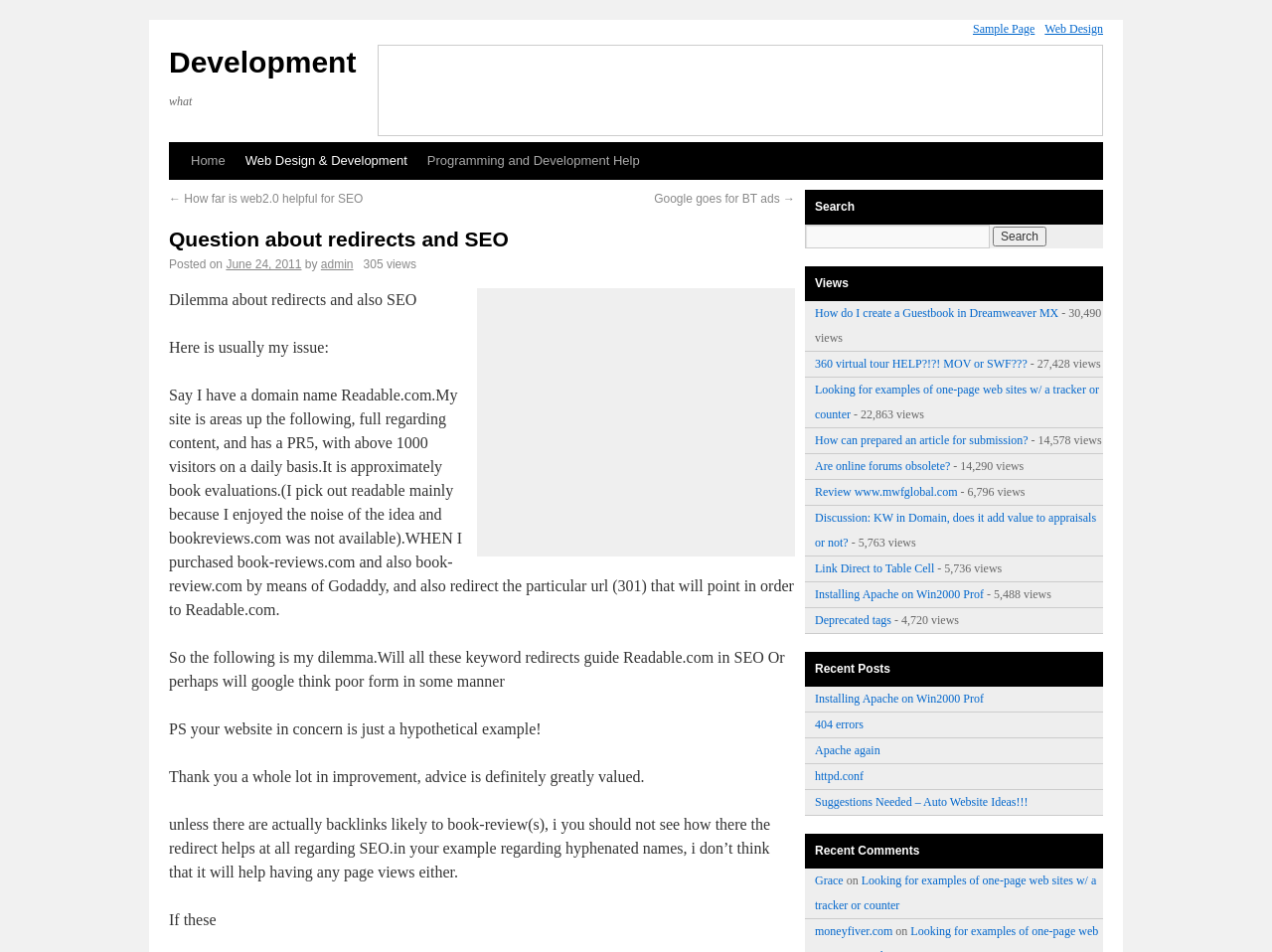Identify the bounding box coordinates for the UI element mentioned here: "June 24, 2011". Provide the coordinates as four float values between 0 and 1, i.e., [left, top, right, bottom].

[0.178, 0.271, 0.237, 0.285]